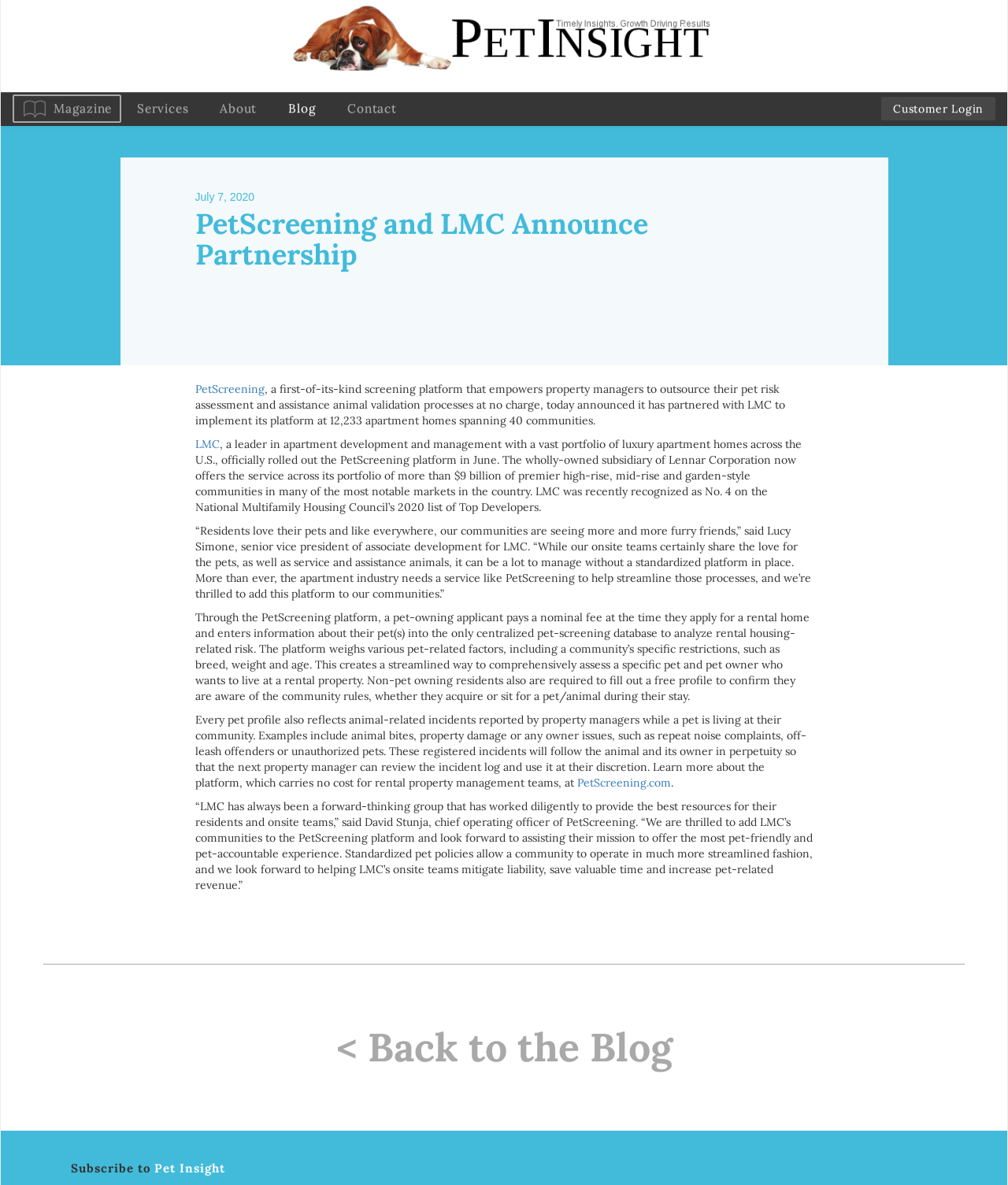Answer the question briefly using a single word or phrase: 
What is the purpose of PetScreening?

to streamline pet risk assessment